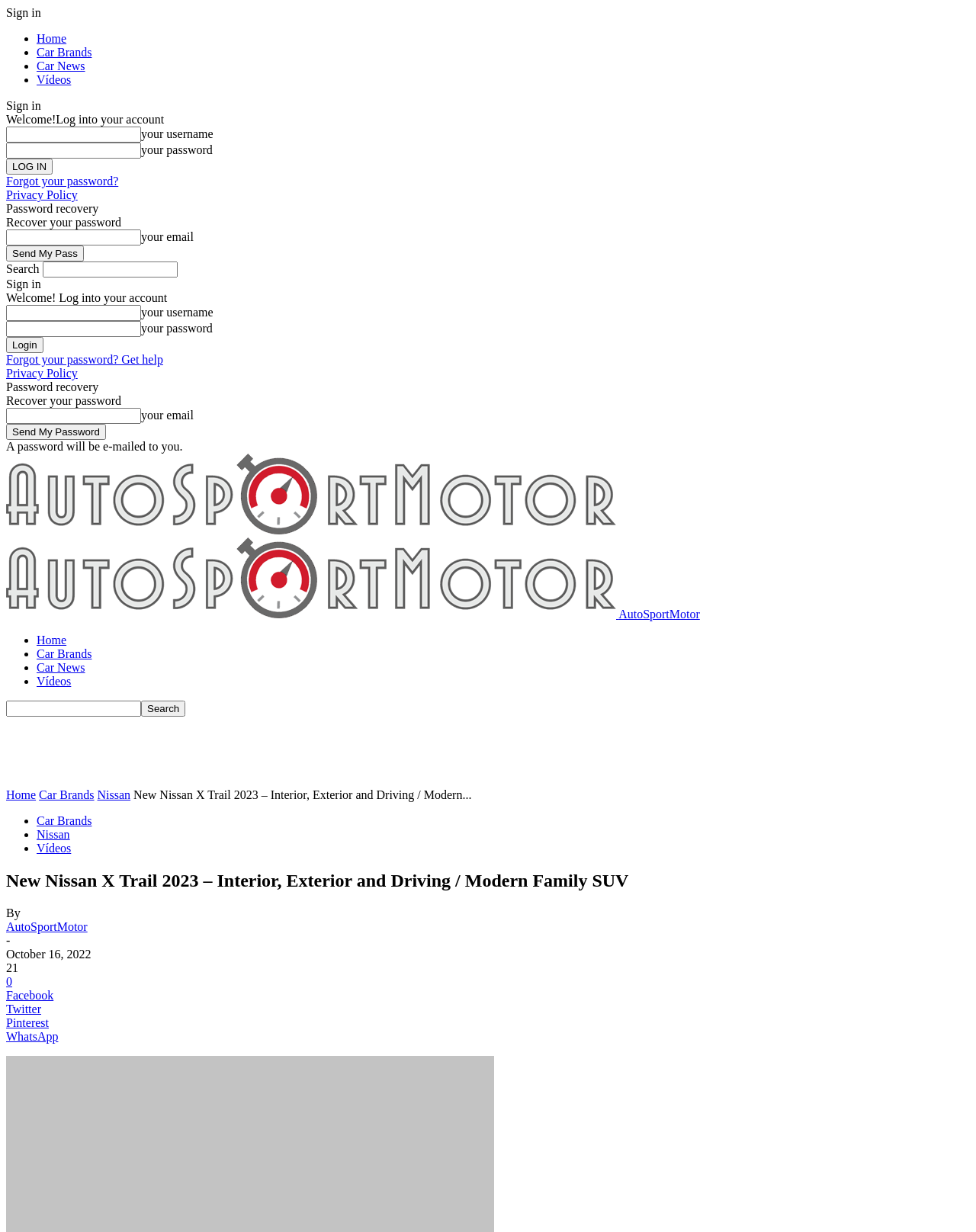Please find the bounding box coordinates of the element that you should click to achieve the following instruction: "View Contact page". The coordinates should be presented as four float numbers between 0 and 1: [left, top, right, bottom].

None